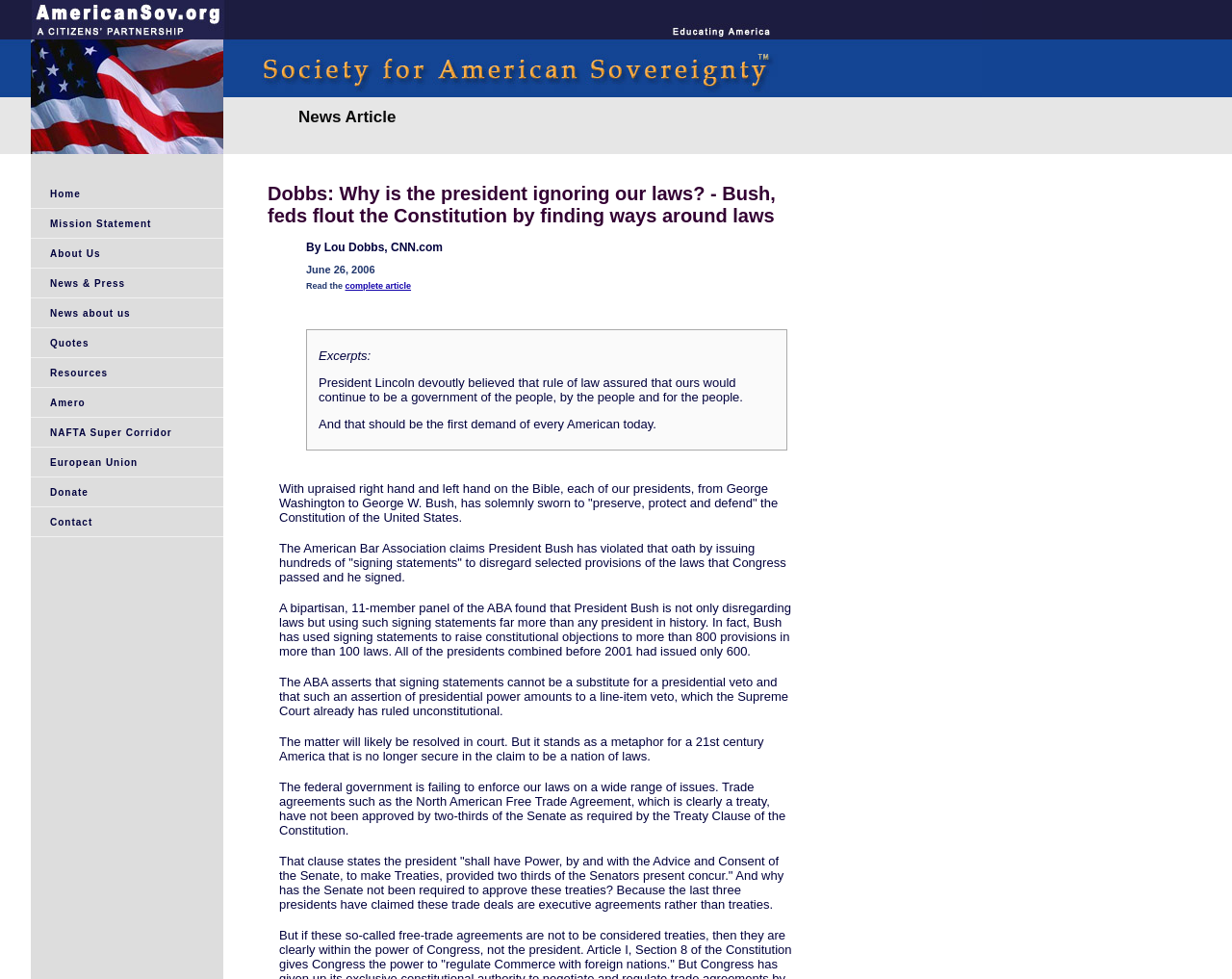Pinpoint the bounding box coordinates of the area that must be clicked to complete this instruction: "View the complete article".

[0.28, 0.287, 0.334, 0.297]